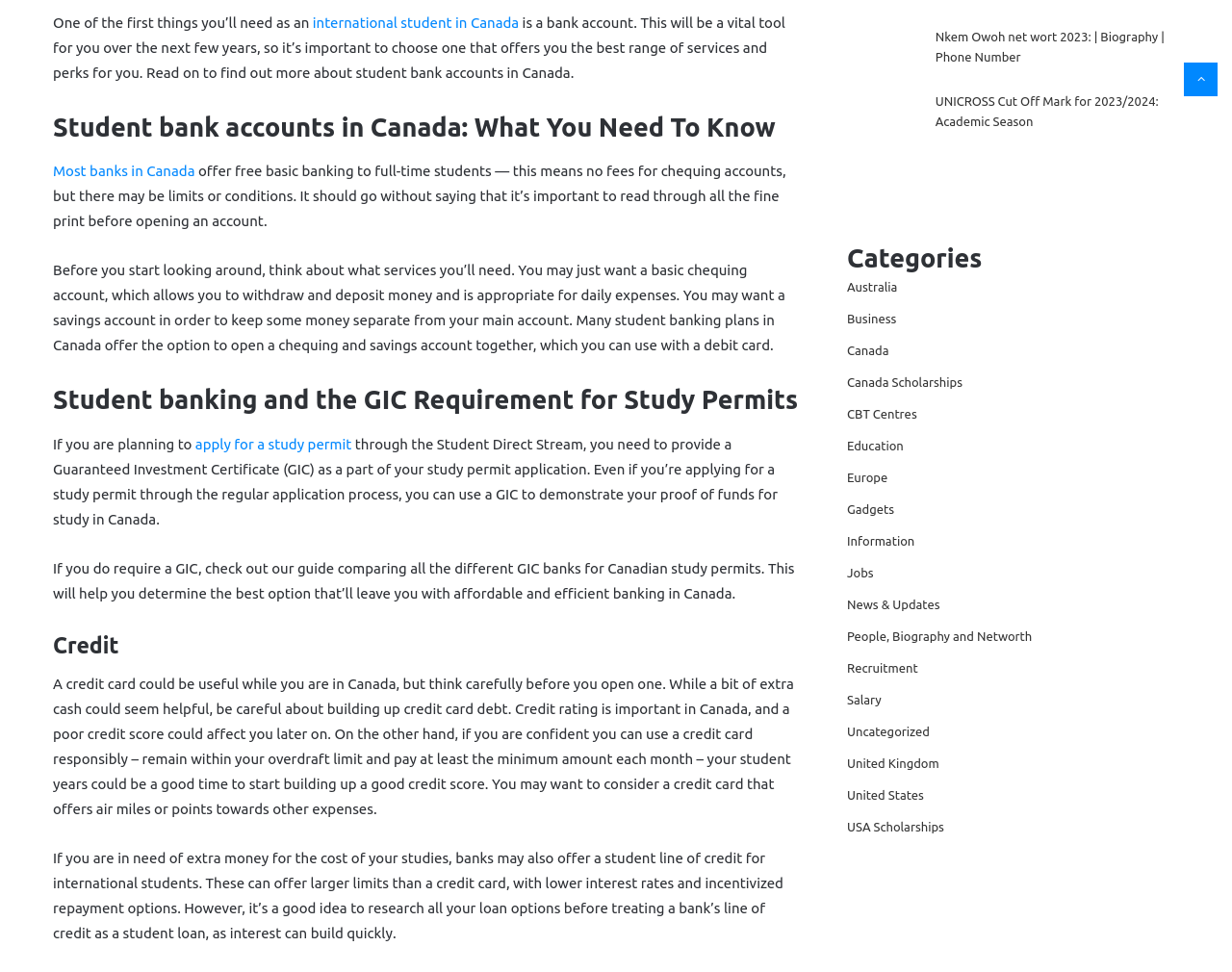What is the purpose of a student line of credit?
Please describe in detail the information shown in the image to answer the question.

The purpose of a student line of credit is to provide extra money for studies, with lower interest rates and incentivized repayment options, as mentioned in the section discussing the options for international students who need extra money for their studies.